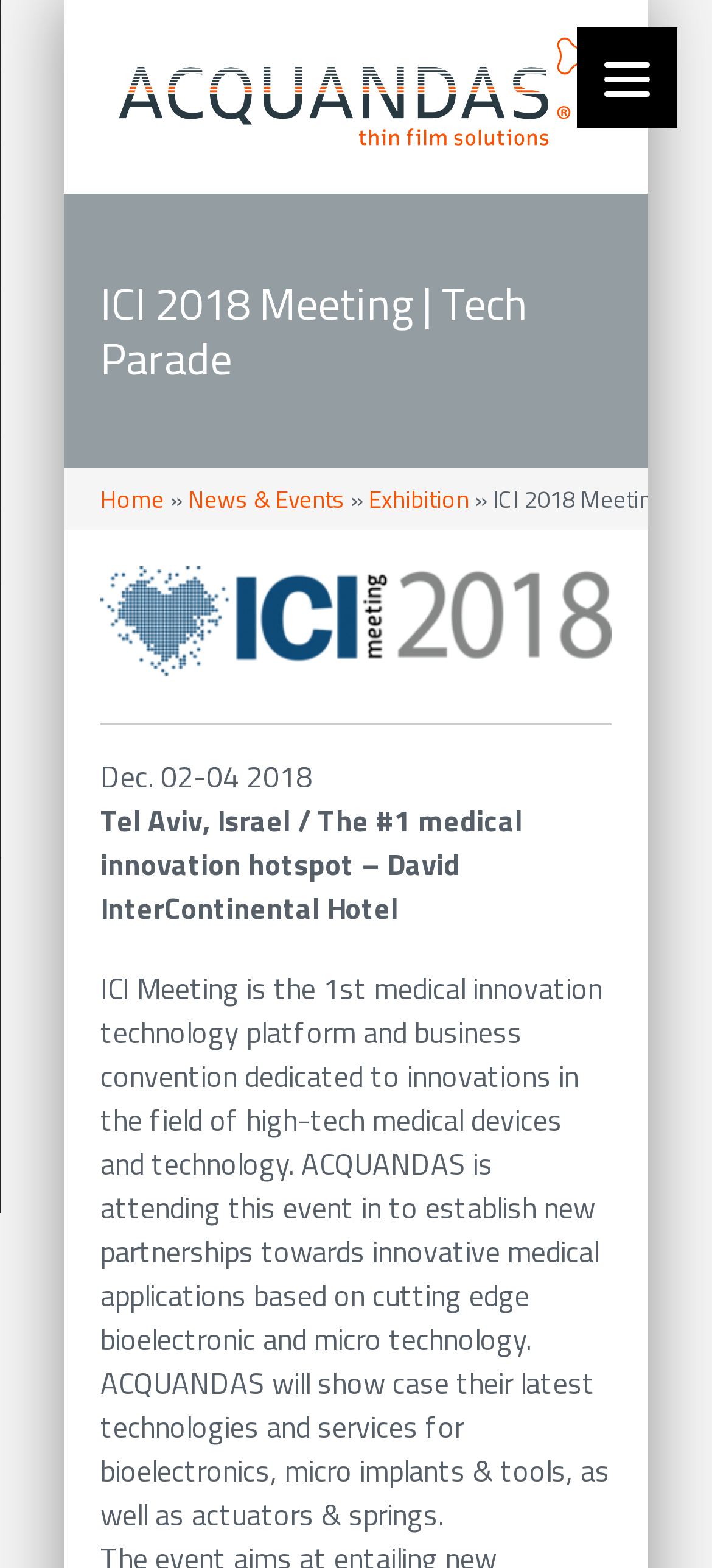Answer the question with a brief word or phrase:
What is the date of the ICI Meeting?

Dec. 02-04 2018